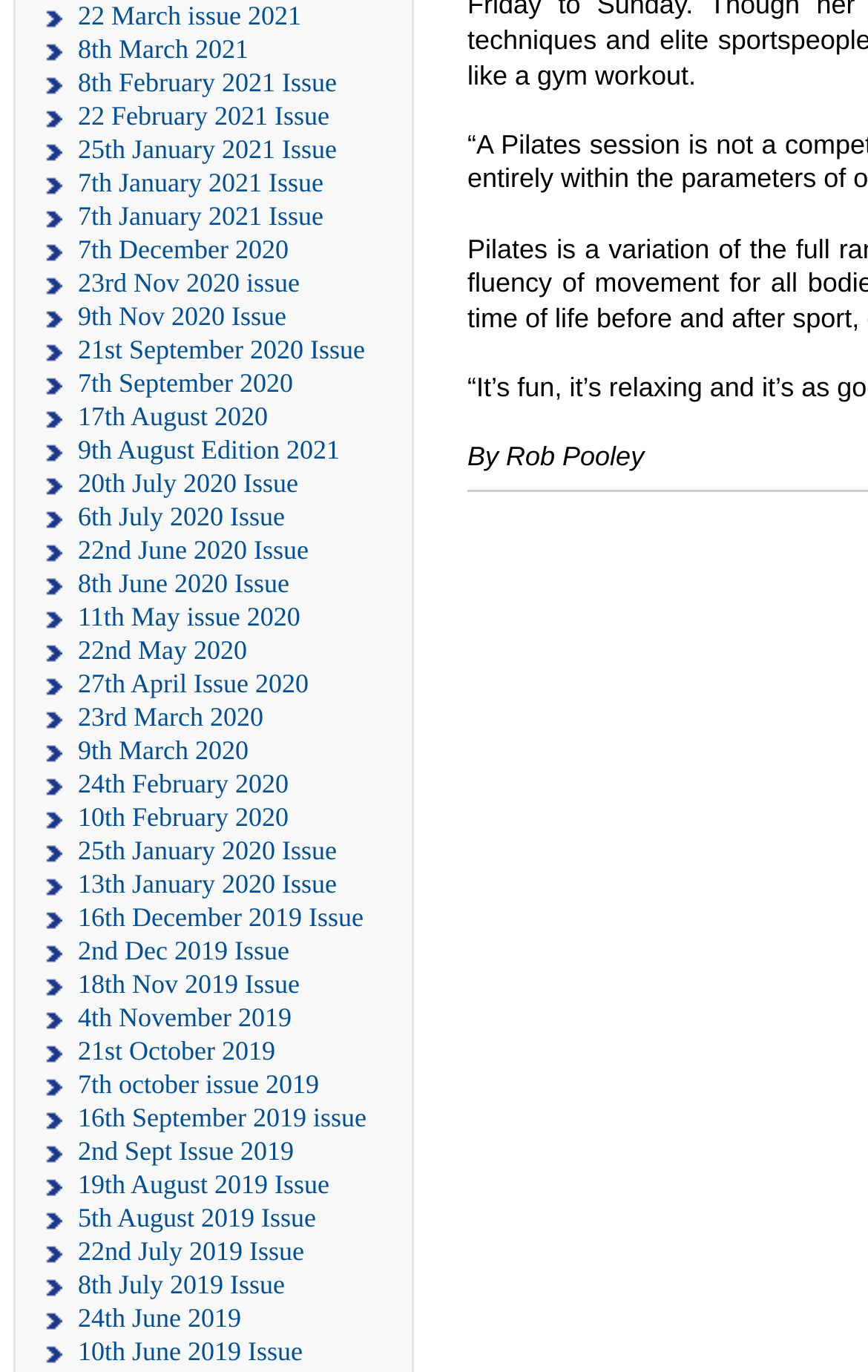Determine the bounding box coordinates for the UI element with the following description: "Choice Office Personnel Ltd.". The coordinates should be four float numbers between 0 and 1, represented as [left, top, right, bottom].

None